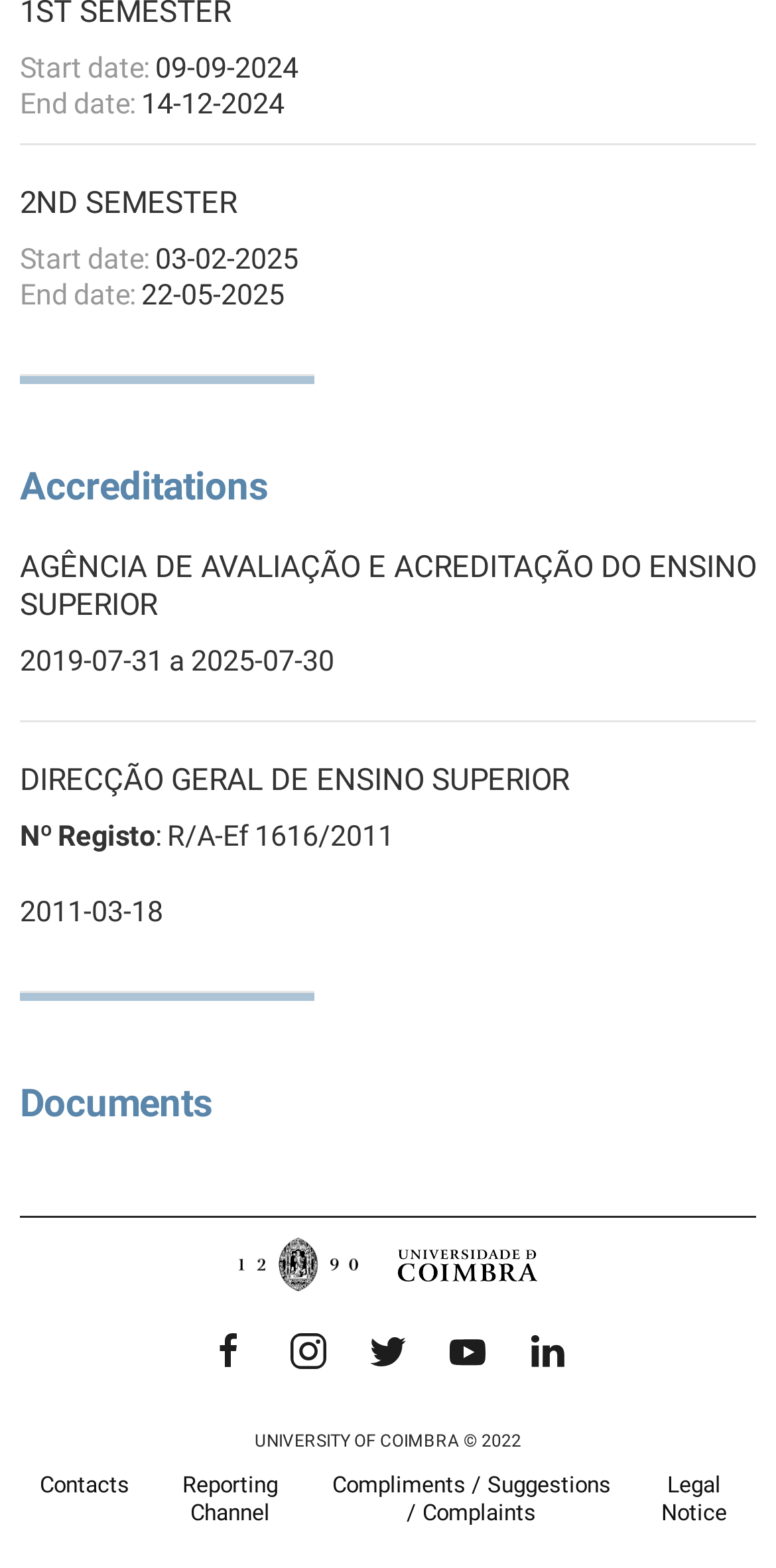Please determine the bounding box coordinates for the UI element described here. Use the format (top-left x, top-left y, bottom-right x, bottom-right y) with values bounded between 0 and 1: Compliments / Suggestions / Complaints

[0.402, 0.94, 0.814, 0.975]